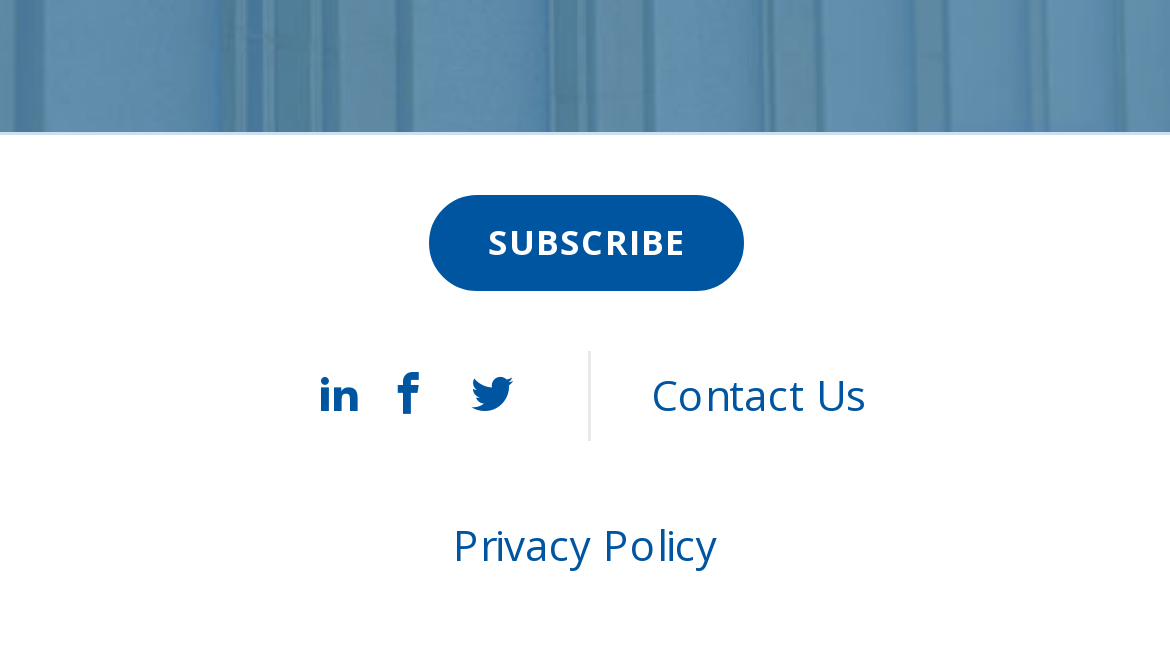Please provide the bounding box coordinate of the region that matches the element description: Contact Us. Coordinates should be in the format (top-left x, top-left y, bottom-right x, bottom-right y) and all values should be between 0 and 1.

[0.556, 0.539, 0.741, 0.676]